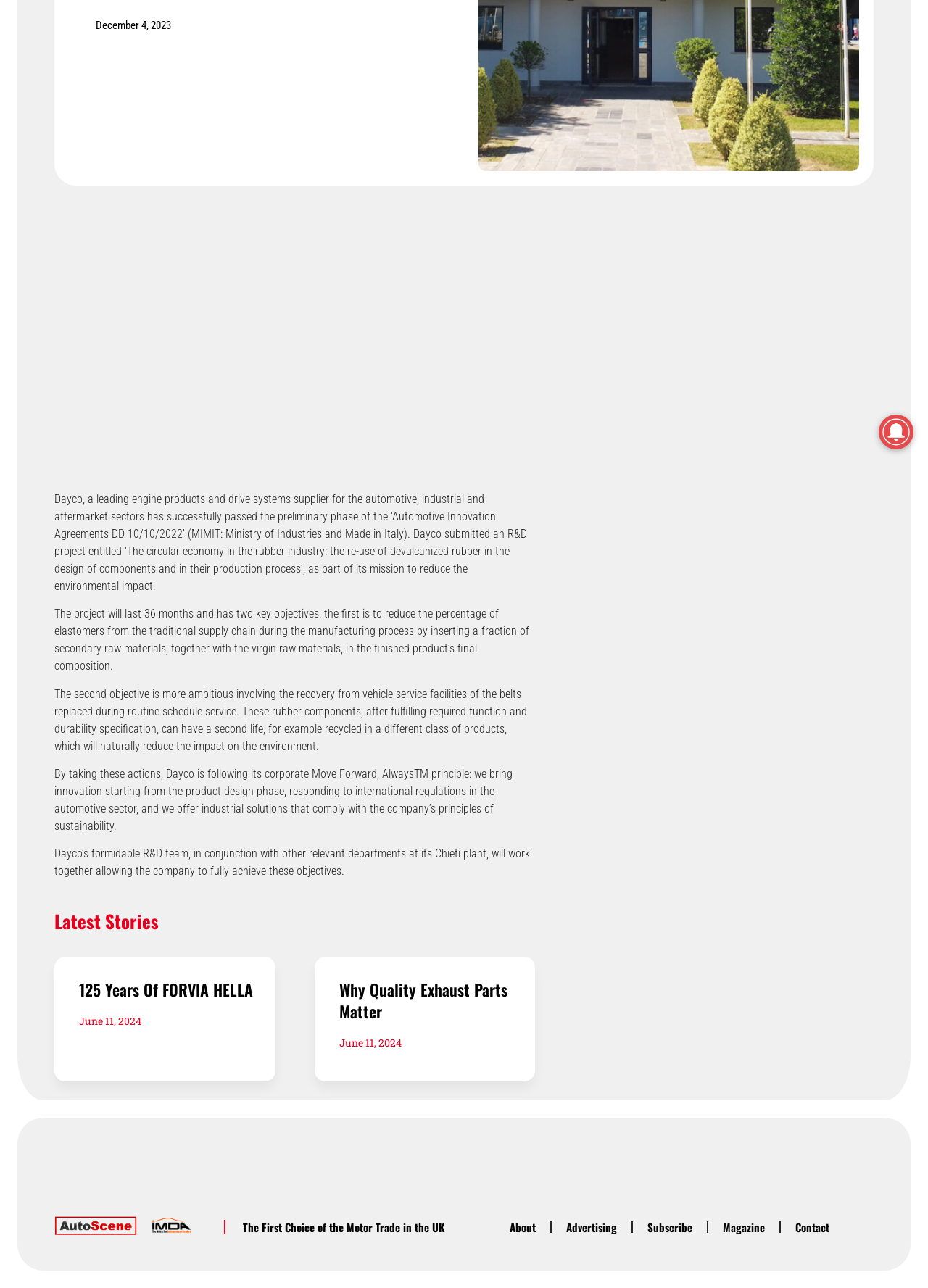Identify the bounding box for the UI element described as: "Real Estate". Ensure the coordinates are four float numbers between 0 and 1, formatted as [left, top, right, bottom].

None